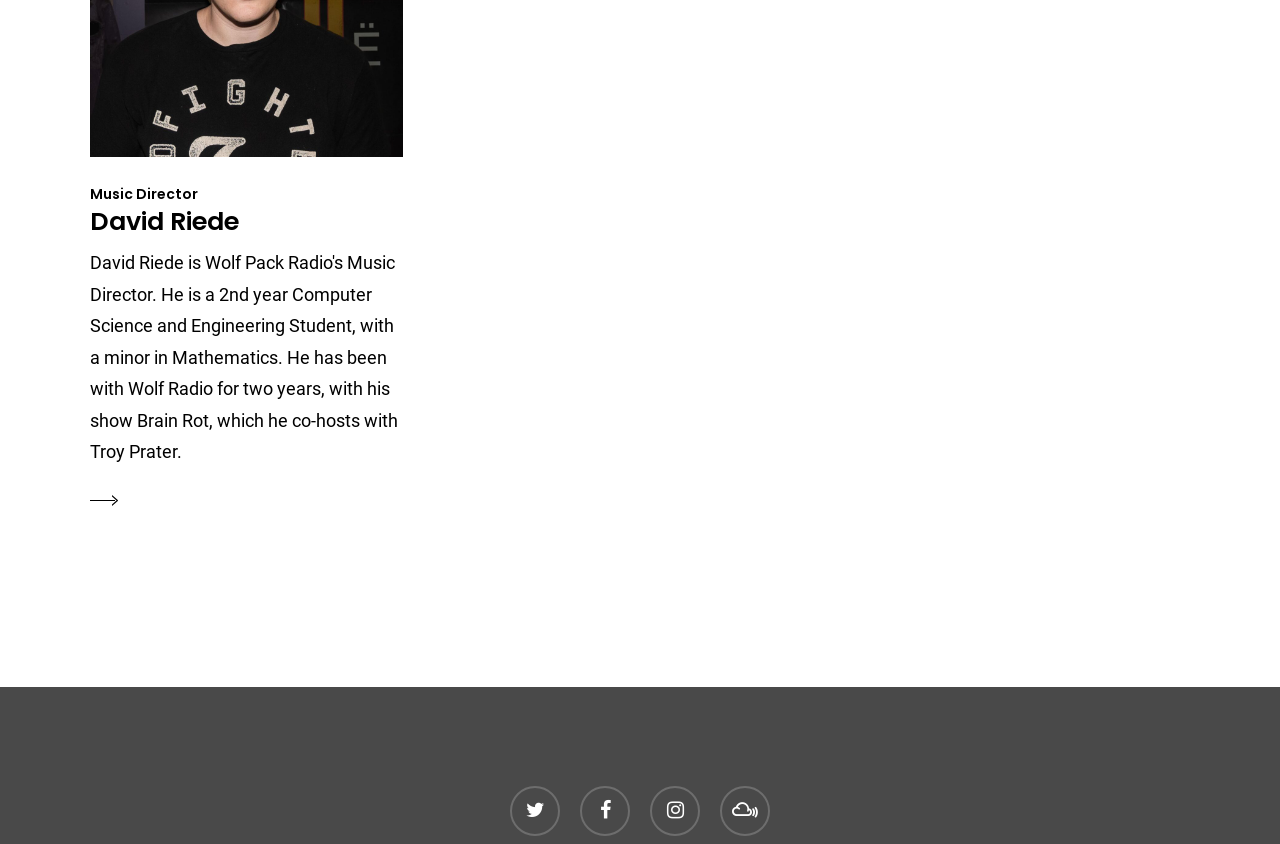Identify the bounding box for the UI element specified in this description: "instagram". The coordinates must be four float numbers between 0 and 1, formatted as [left, top, right, bottom].

[0.508, 0.934, 0.547, 0.993]